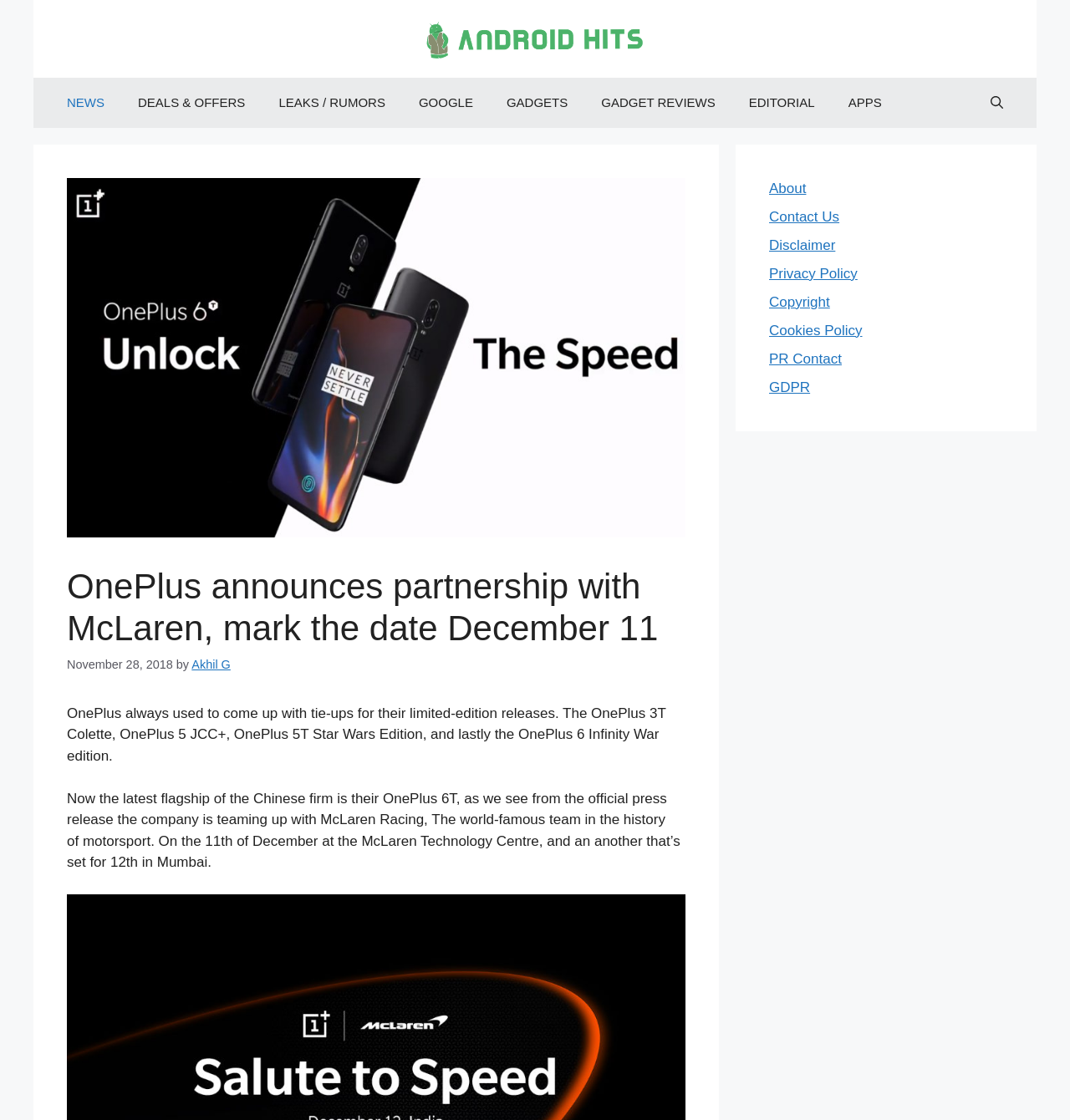Who is the author of the main article?
Utilize the image to construct a detailed and well-explained answer.

I found the answer by looking at the byline of the main article, which mentions the author's name as 'Akhil G'.